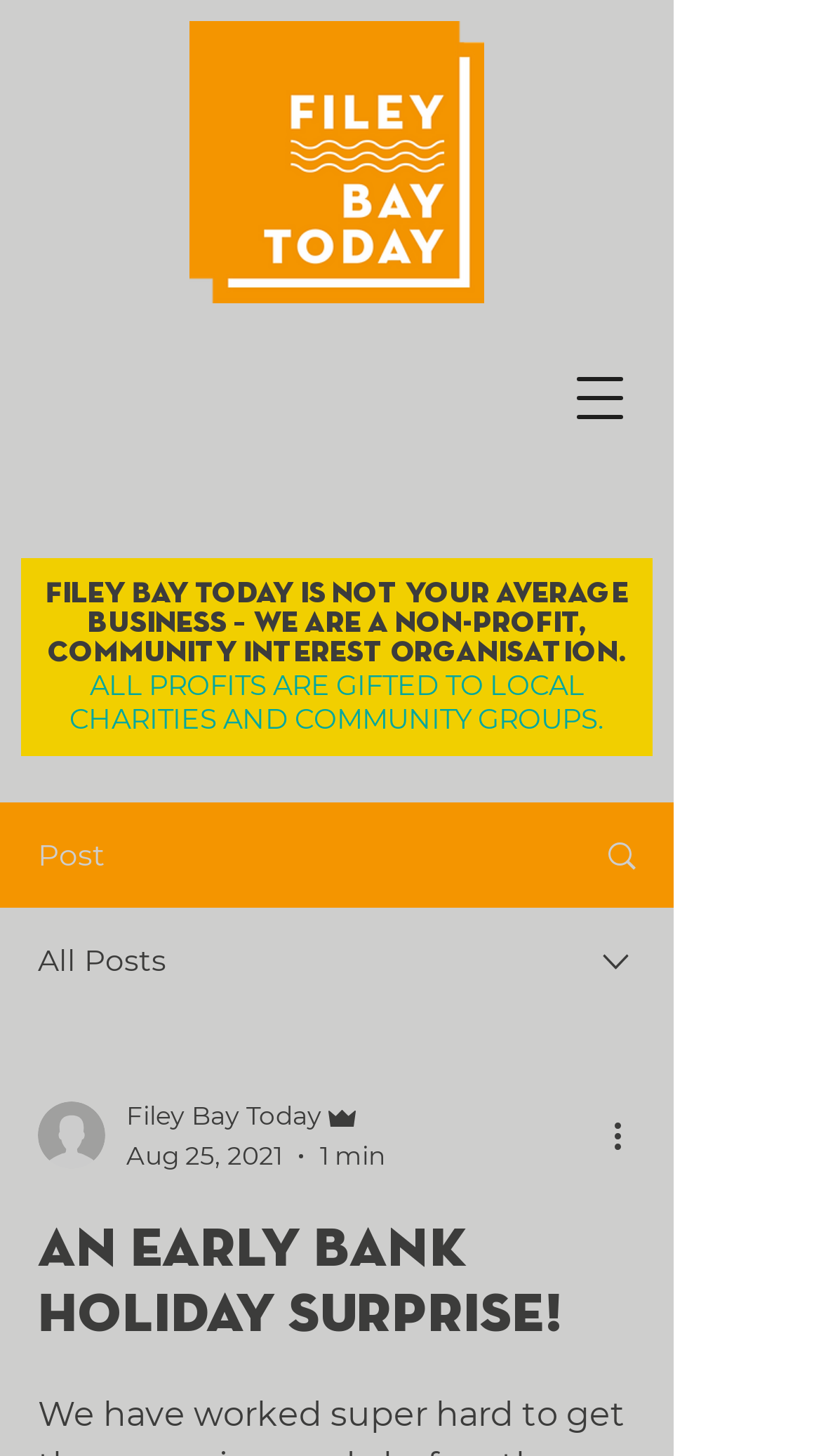Your task is to find and give the main heading text of the webpage.

An Early Bank Holiday Surprise!